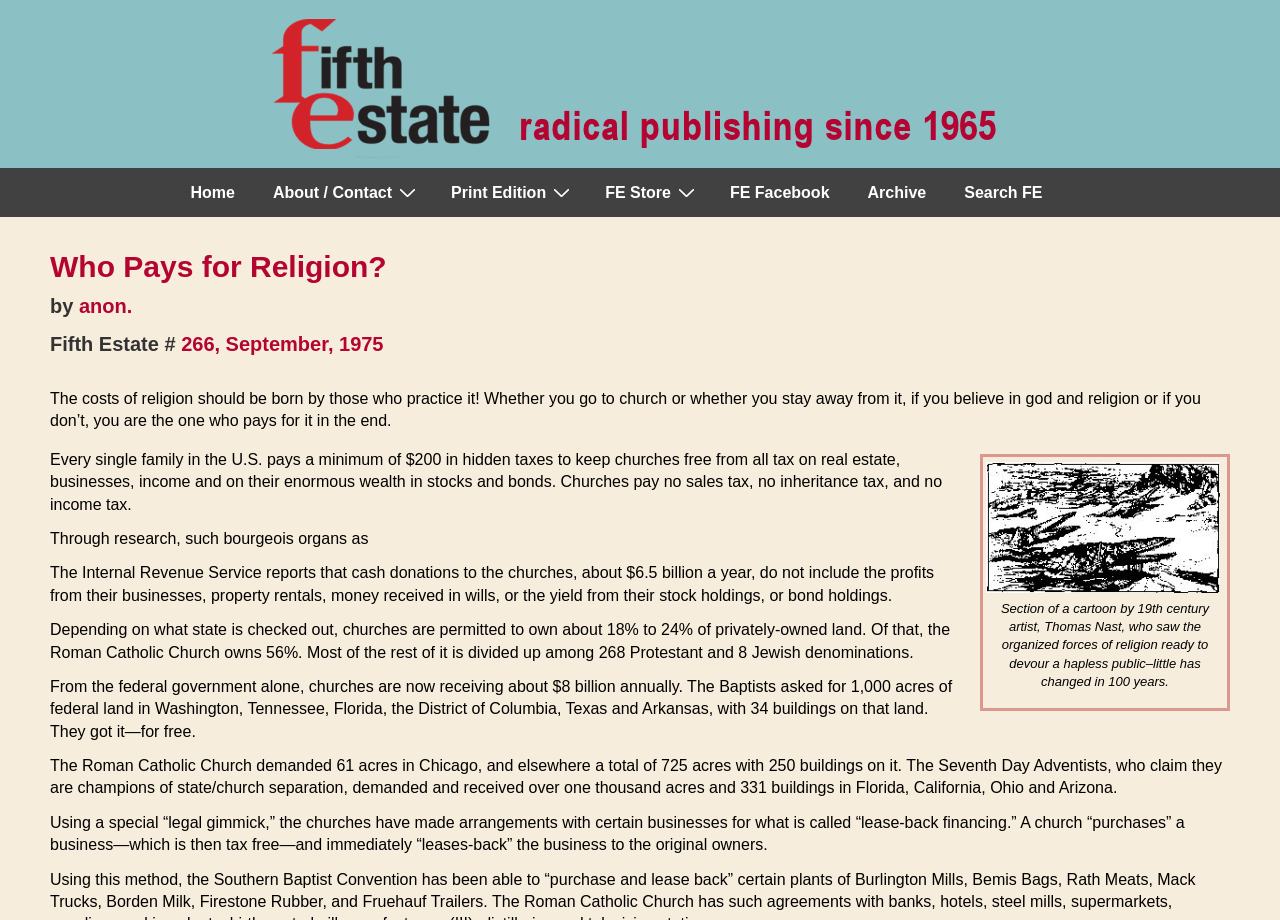Determine the bounding box coordinates for the clickable element required to fulfill the instruction: "Click the Mobile Menu button". Provide the coordinates as four float numbers between 0 and 1, i.e., [left, top, right, bottom].

None